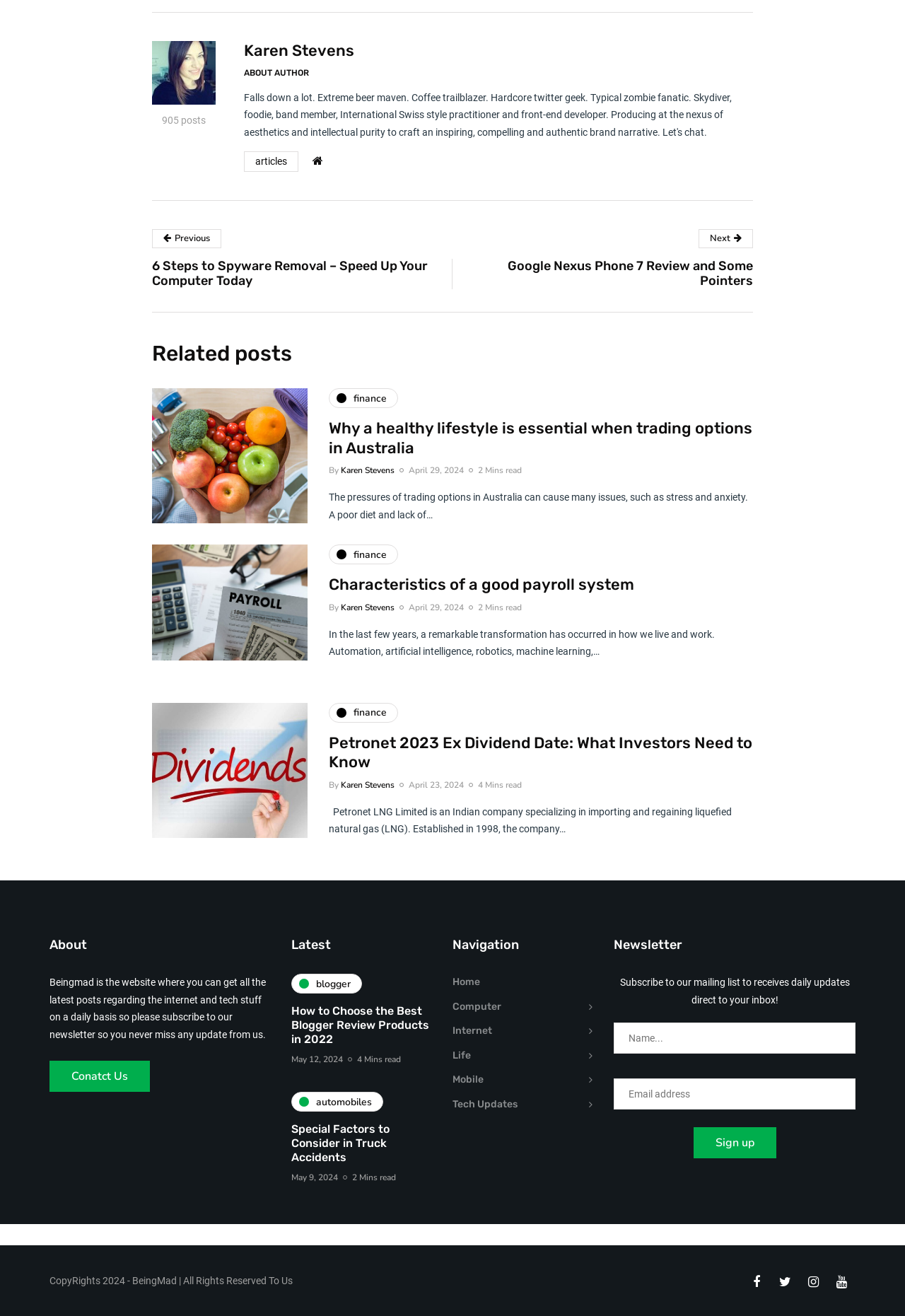Find and indicate the bounding box coordinates of the region you should select to follow the given instruction: "Subscribe to the newsletter".

[0.766, 0.857, 0.857, 0.88]